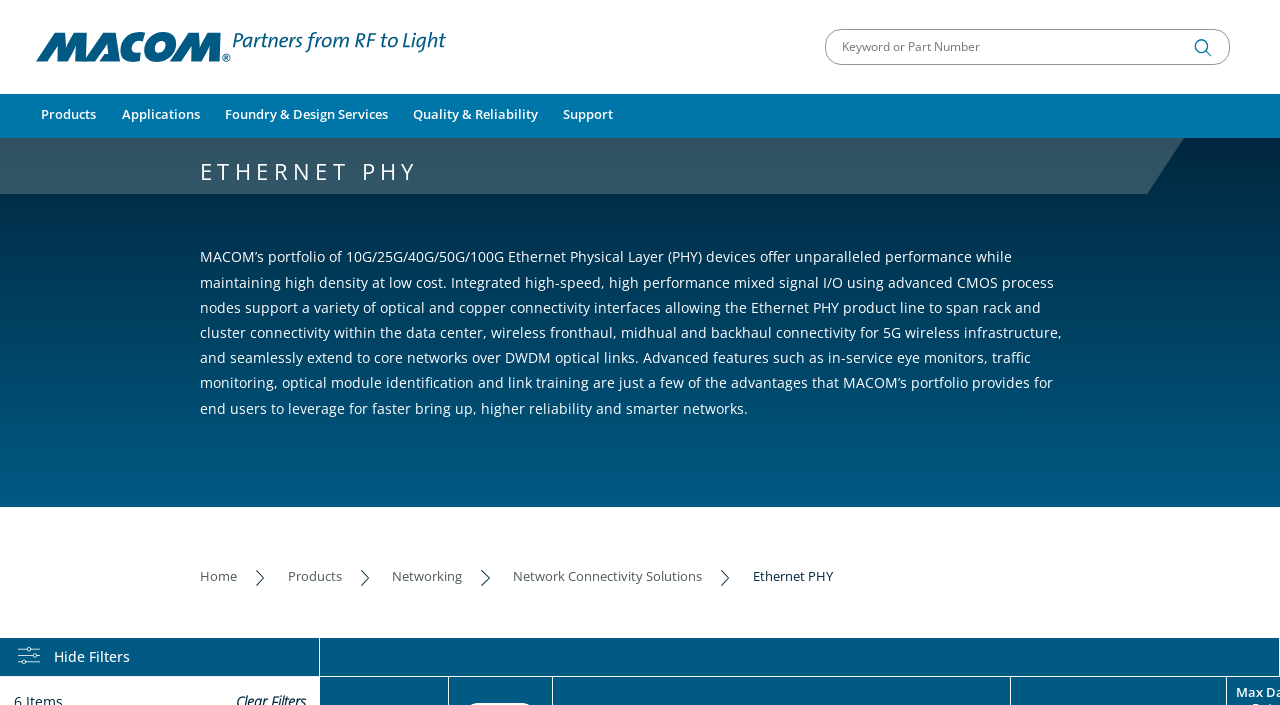Please provide a short answer using a single word or phrase for the question:
What is the position of the 'Home' link?

Bottom